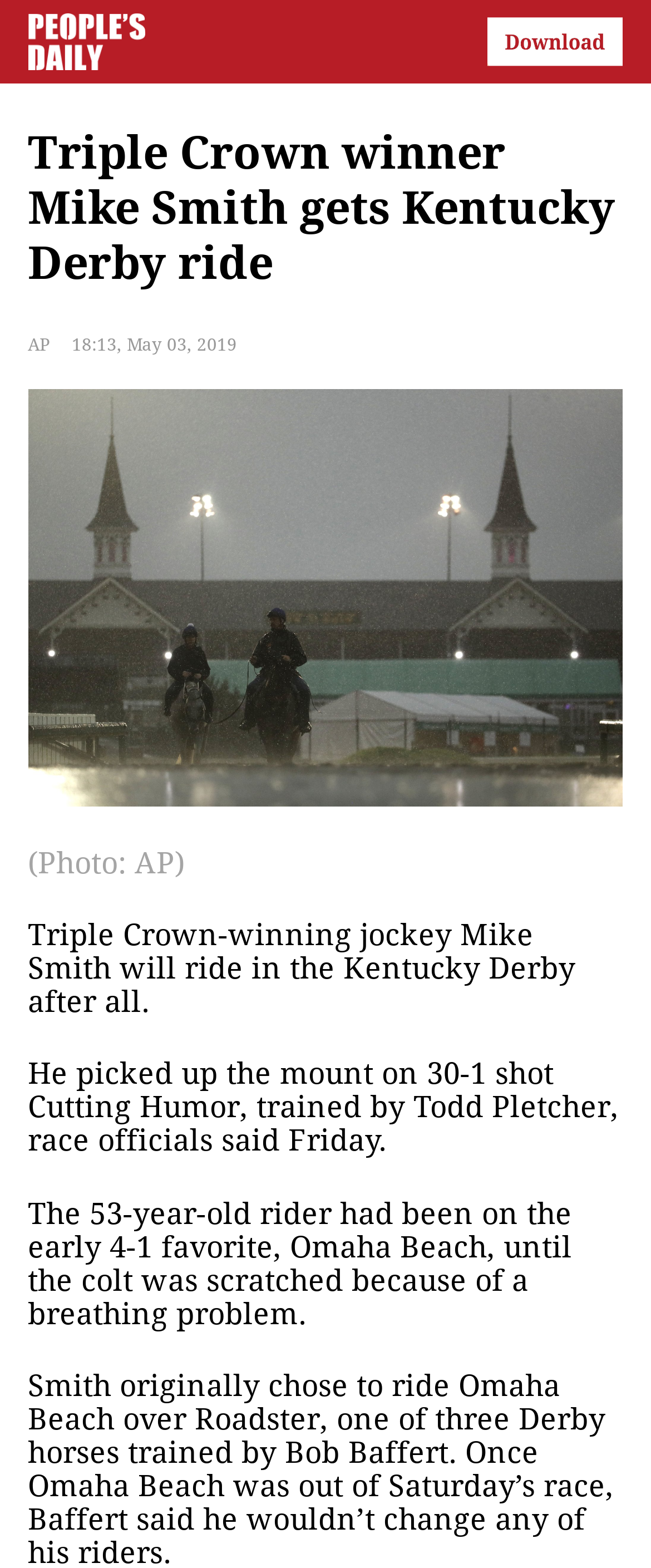Based on the image, provide a detailed response to the question:
What is the age of Mike Smith?

The webpage states that the 53-year-old rider had been on the early 4-1 favorite, Omaha Beach, until the colt was scratched because of a breathing problem, so the answer is 53.